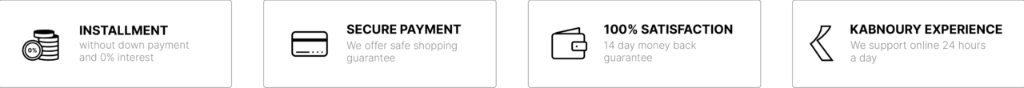Provide a thorough description of what you see in the image.

The image features a series of four icons and their corresponding text descriptions that highlight key features of a service offered by Kabnoury. 

1. **Installment**: This option allows customers to make payments without an initial down payment and with 0% interest, making it easier to manage financial commitments.
   
2. **Secure Payment**: This feature emphasizes the commitment to security in transactions, assuring customers that their shopping experience is protected with a guarantee for safe payments.
   
3. **100% Satisfaction**: Customers can shop with confidence, knowing they are backed by a 14-day money-back guarantee, promoting peace of mind with their purchases.
   
4. **Kabnoury Experience**: This element highlights the company's dedication to customer service, offering support online 24 hours a day to assist users with any inquiries or issues.

The layout is clean and visually appealing, designed to effectively communicate these essential services to potential customers.